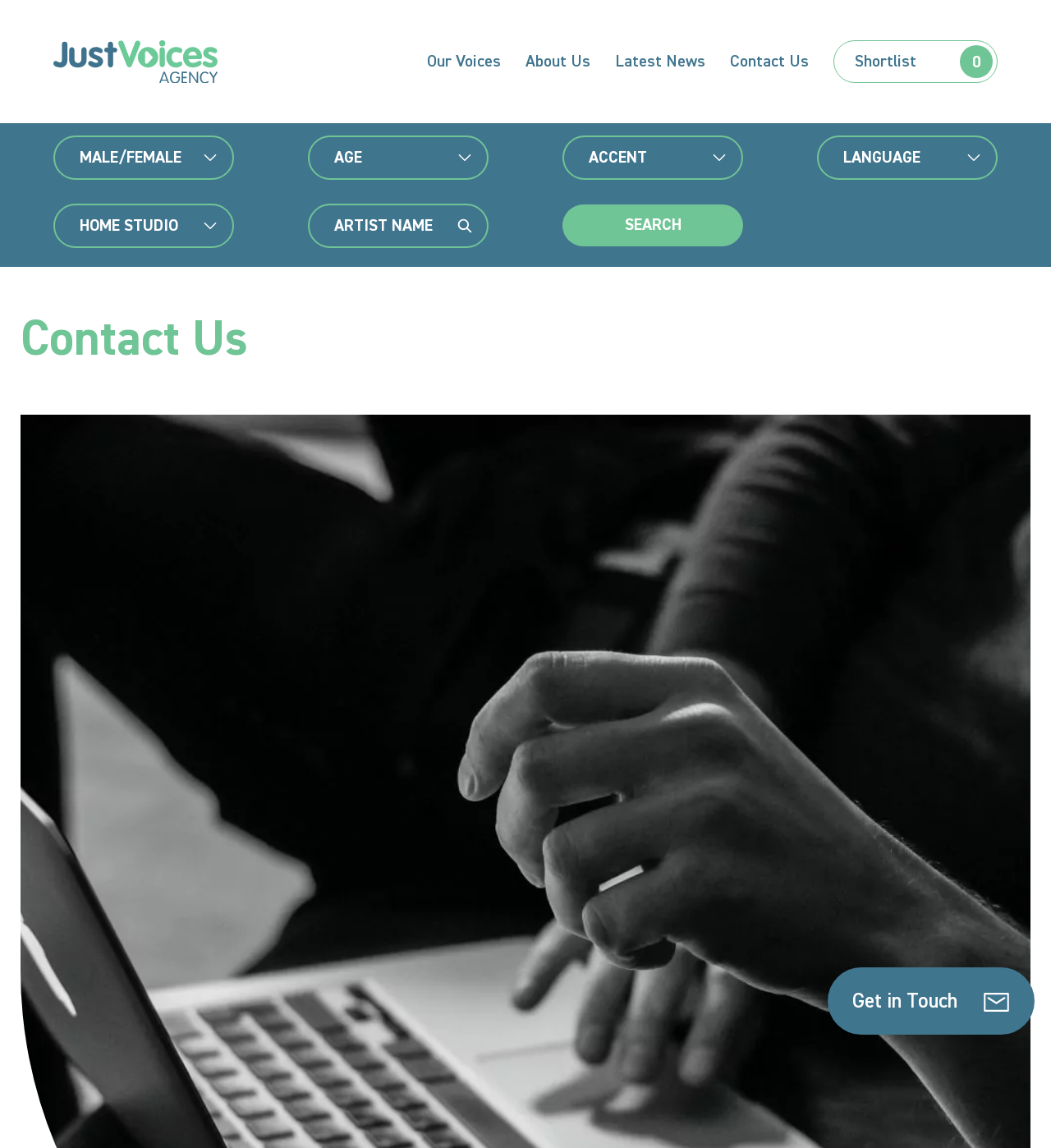Detail the various sections and features present on the webpage.

The webpage is titled "Contact Us - Just Voices" and appears to be a contact form page. At the top, there is a navigation menu with five links: "Our Voices", "About Us", "Latest News", "Contact Us", and "Shortlist". 

Below the navigation menu, there are five groups of form elements, each consisting of a combobox and an image. The comboboxes are labeled "MALE/FEMALE", "AGE", "ACCENT", "LANGUAGE", and "HOME STUDIO", respectively. Each combobox has a corresponding image next to it. 

To the right of the "HOME STUDIO" group, there is a text field labeled "Artist Name" with an image next to it. Below these form elements, there is a "SEARCH" button.

The main heading of the page, "Contact Us", is centered and takes up most of the width of the page. At the bottom of the page, there is a link "Get in Touch" with an image next to it.